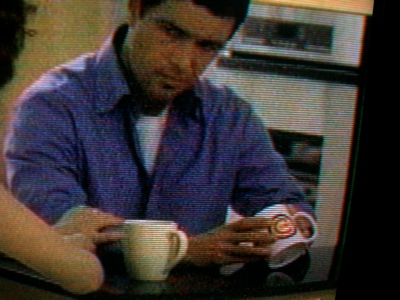What color is Tony Almeida's shirt?
Analyze the image and deliver a detailed answer to the question.

In the image, Tony Almeida is wearing a button-up shirt, and upon examining the color of the shirt, we can determine that it is purple.